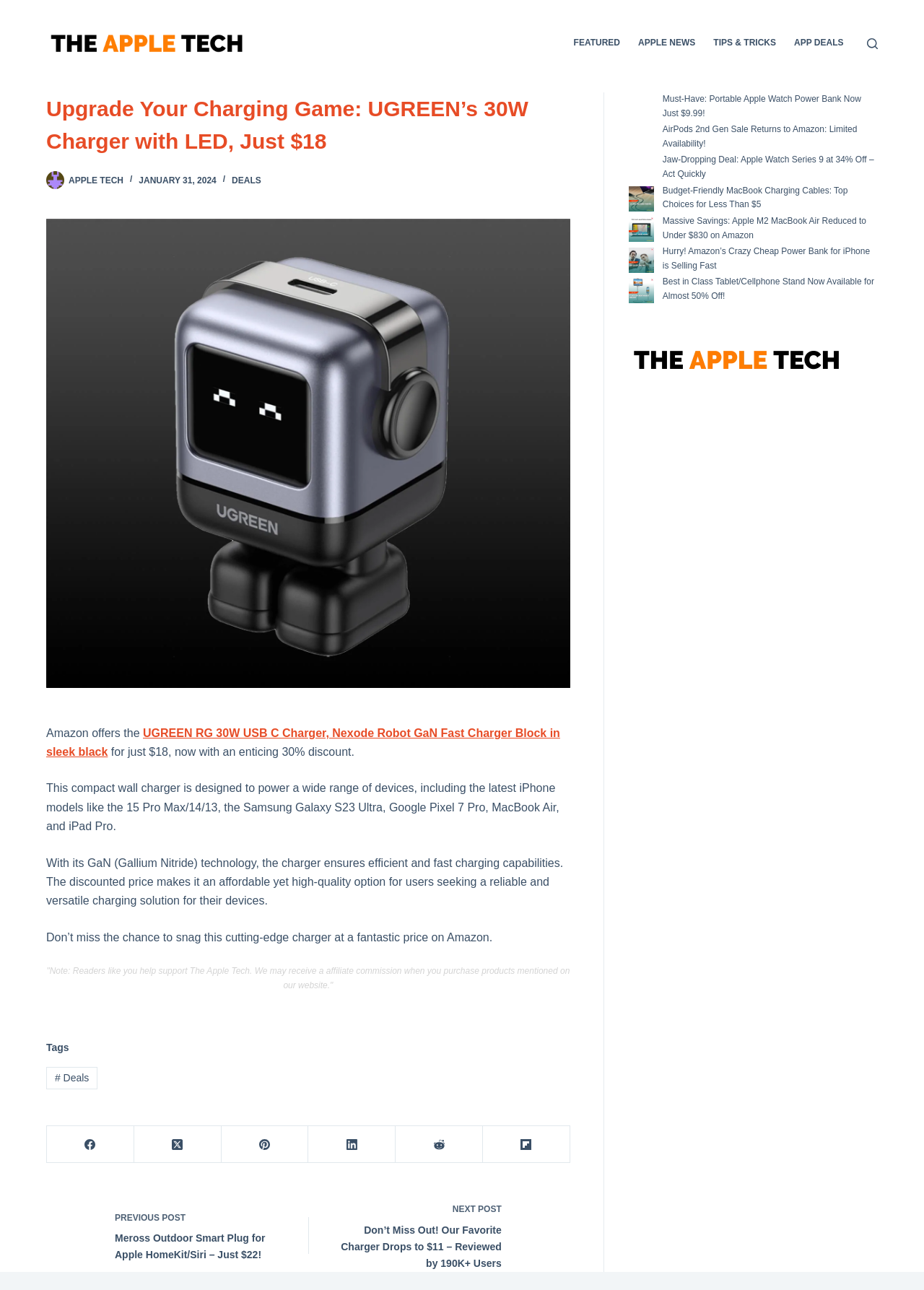Using the description "Featured", predict the bounding box of the relevant HTML element.

[0.611, 0.0, 0.681, 0.067]